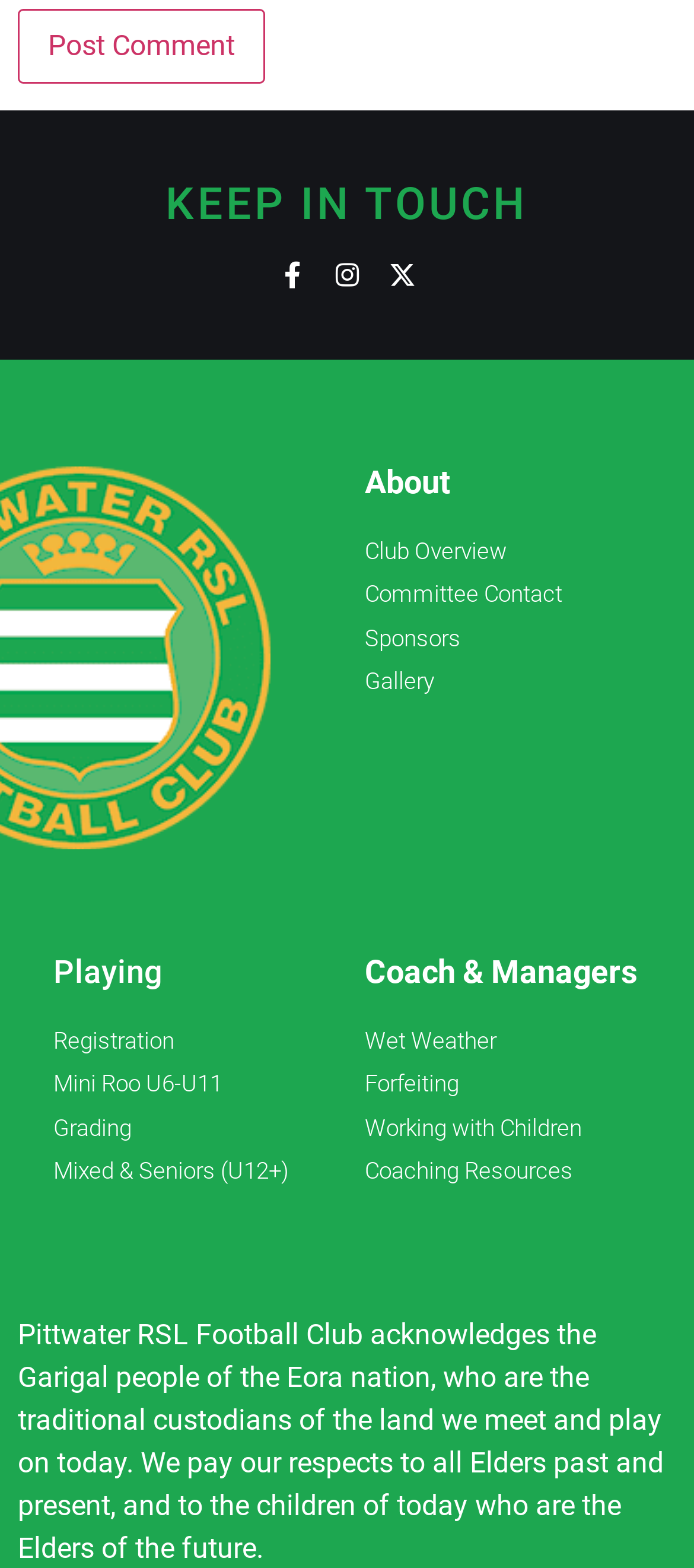Using the element description provided, determine the bounding box coordinates in the format (top-left x, top-left y, bottom-right x, bottom-right y). Ensure that all values are floating point numbers between 0 and 1. Element description: Facebook-f

[0.401, 0.167, 0.44, 0.184]